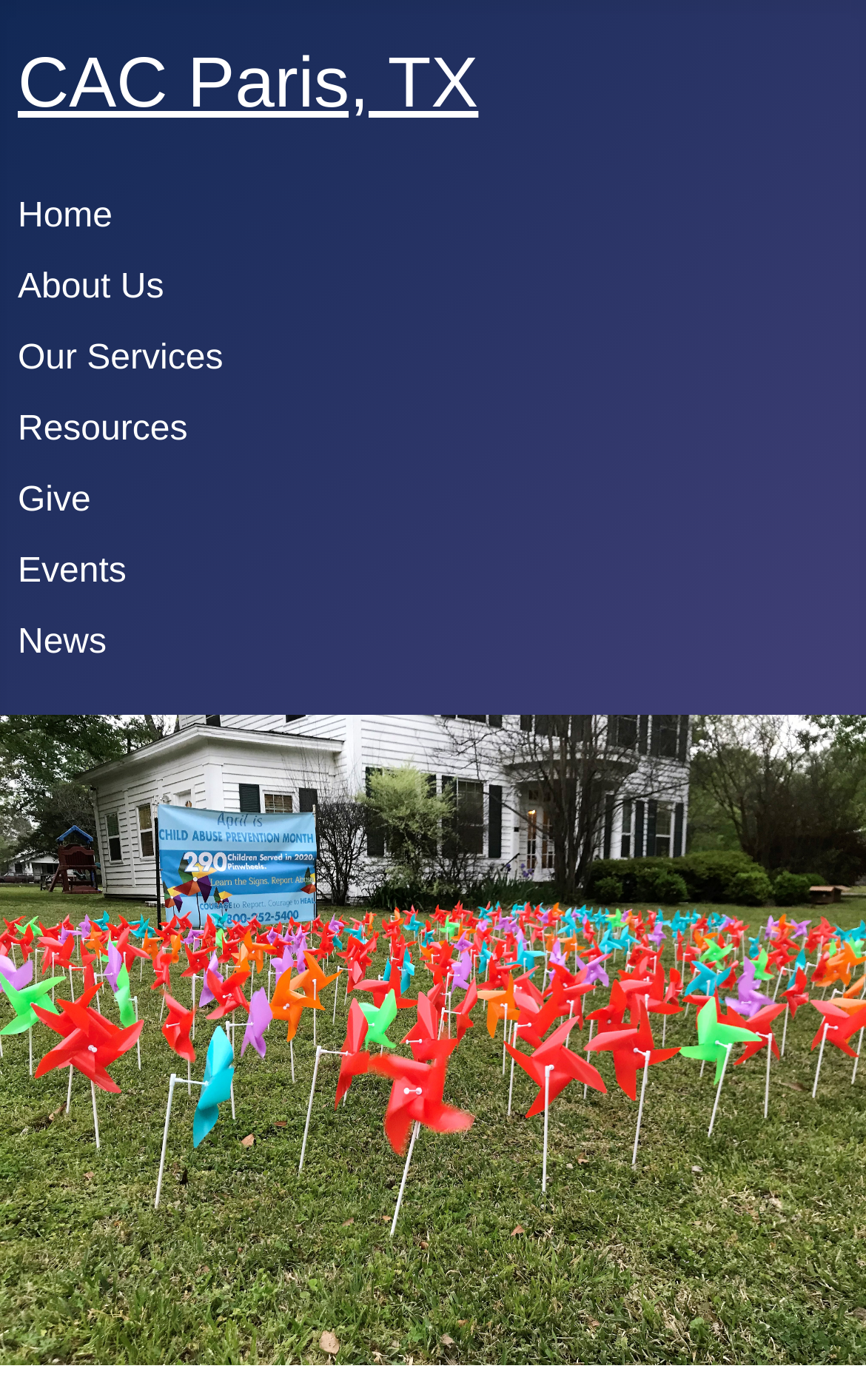Locate the bounding box coordinates of the element's region that should be clicked to carry out the following instruction: "learn about the organization". The coordinates need to be four float numbers between 0 and 1, i.e., [left, top, right, bottom].

[0.021, 0.192, 0.189, 0.219]